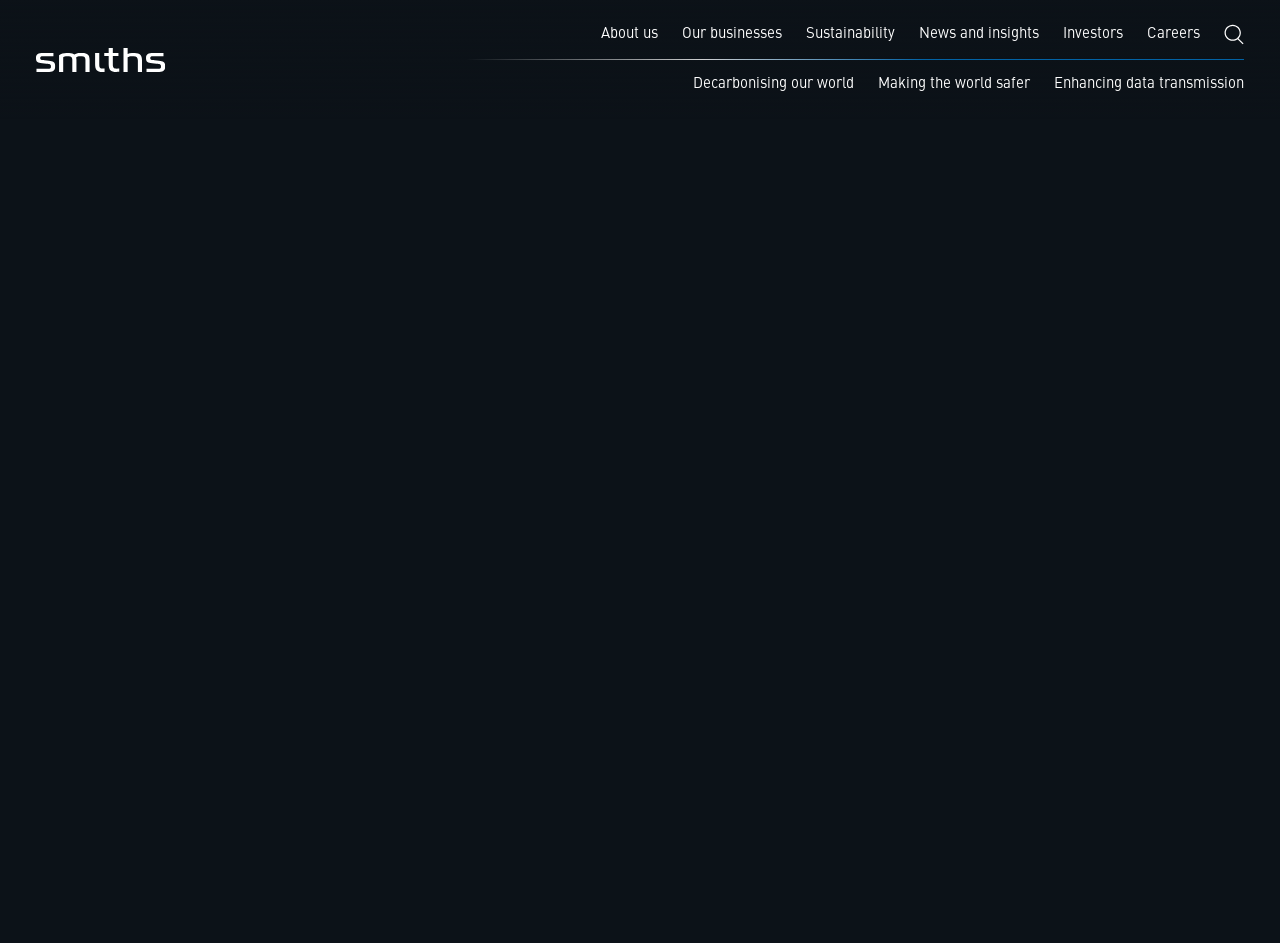Please study the image and answer the question comprehensively:
What is the deficit of SIPS at 31 March 2009?

The deficit is mentioned in the second paragraph of the news article, and it is a static text with a bounding box coordinate of [0.028, 0.762, 0.563, 0.889]. It states that the deficit of SIPS at 31 March 2009 is £545m.